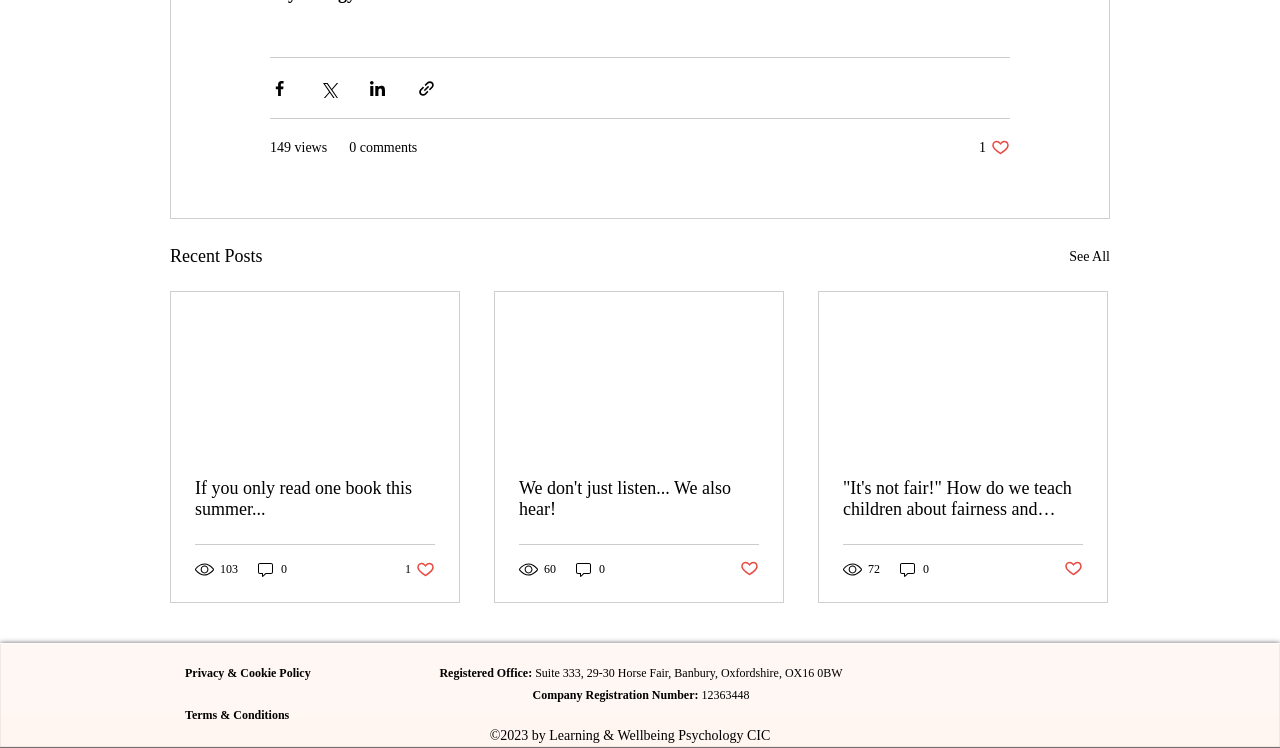Please predict the bounding box coordinates of the element's region where a click is necessary to complete the following instruction: "See all recent posts". The coordinates should be represented by four float numbers between 0 and 1, i.e., [left, top, right, bottom].

[0.835, 0.324, 0.867, 0.362]